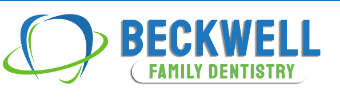What is the font color of 'BECKWELL'?
Answer the question with detailed information derived from the image.

The caption states that the name 'BECKWELL' is prominently displayed in bold blue letters, which implies that the font color of 'BECKWELL' is bold blue.